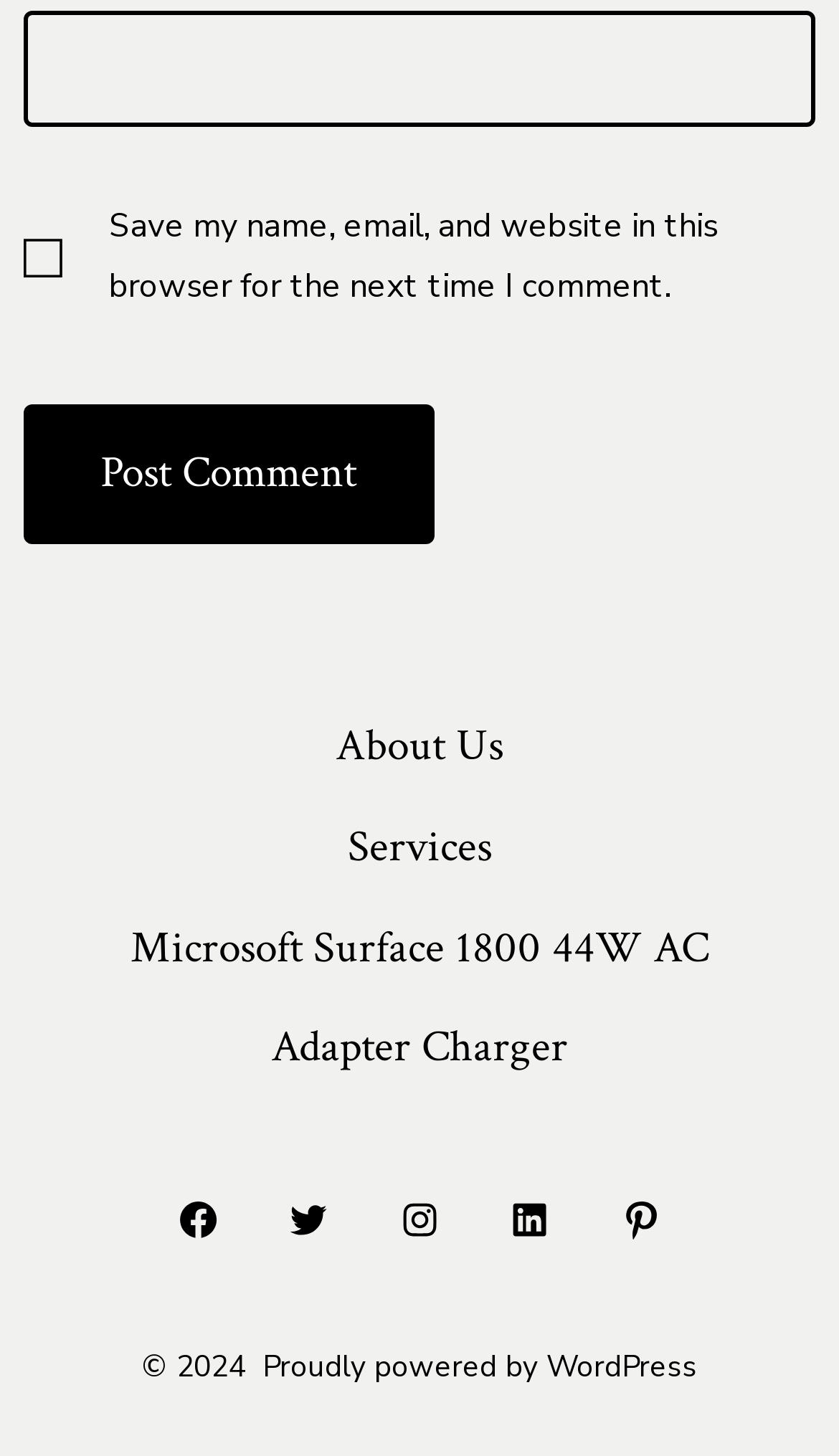Please identify the bounding box coordinates of the clickable region that I should interact with to perform the following instruction: "Visit About Us page". The coordinates should be expressed as four float numbers between 0 and 1, i.e., [left, top, right, bottom].

[0.055, 0.479, 0.945, 0.548]